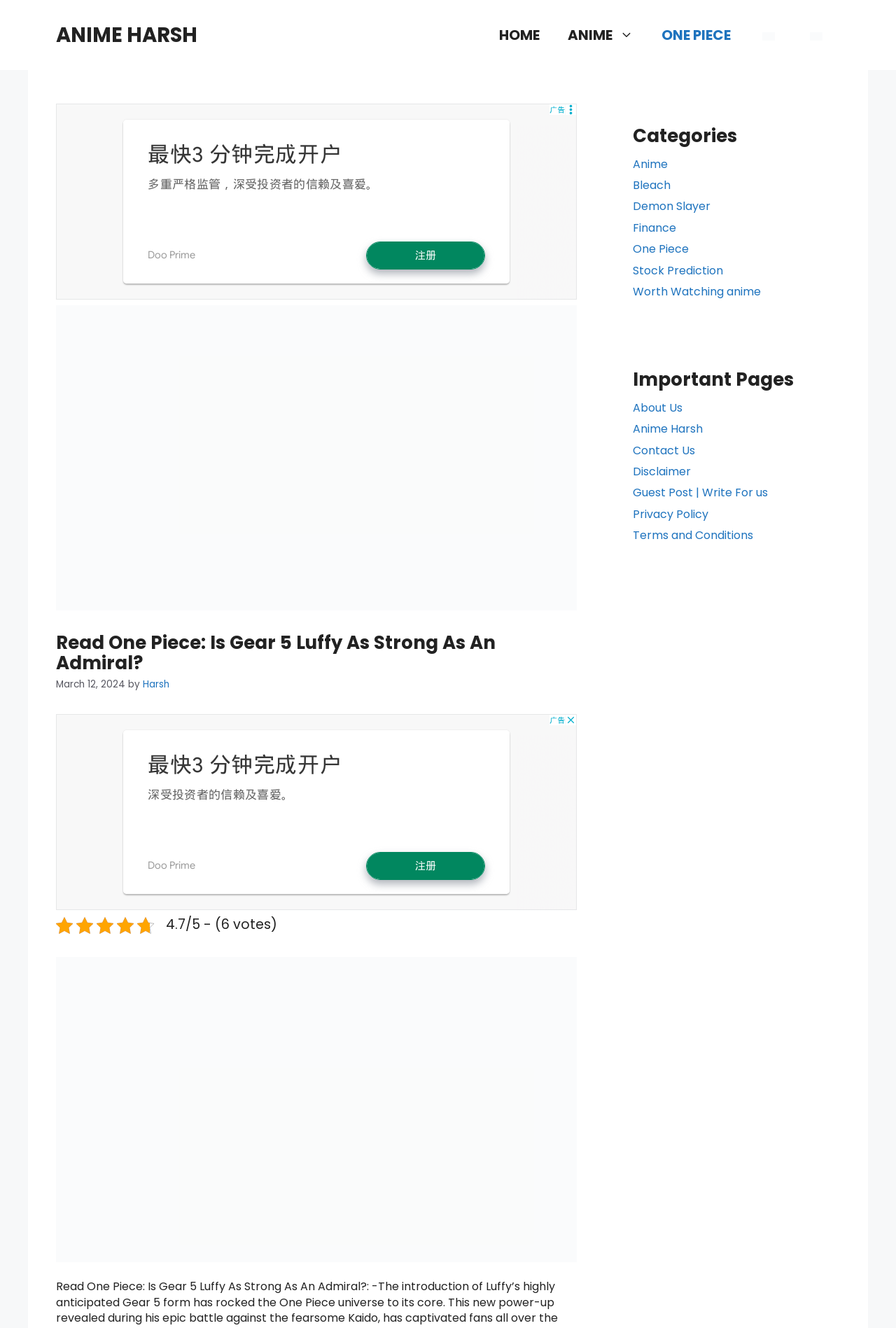How many important pages are listed?
Please provide a comprehensive answer based on the visual information in the image.

The important pages are listed in the complementary section on the right side of the webpage, and there are 7 links listed under the 'Important Pages' heading, which are 'About Us', 'Anime Harsh', 'Contact Us', 'Disclaimer', 'Guest Post | Write For us', 'Privacy Policy', and 'Terms and Conditions'.